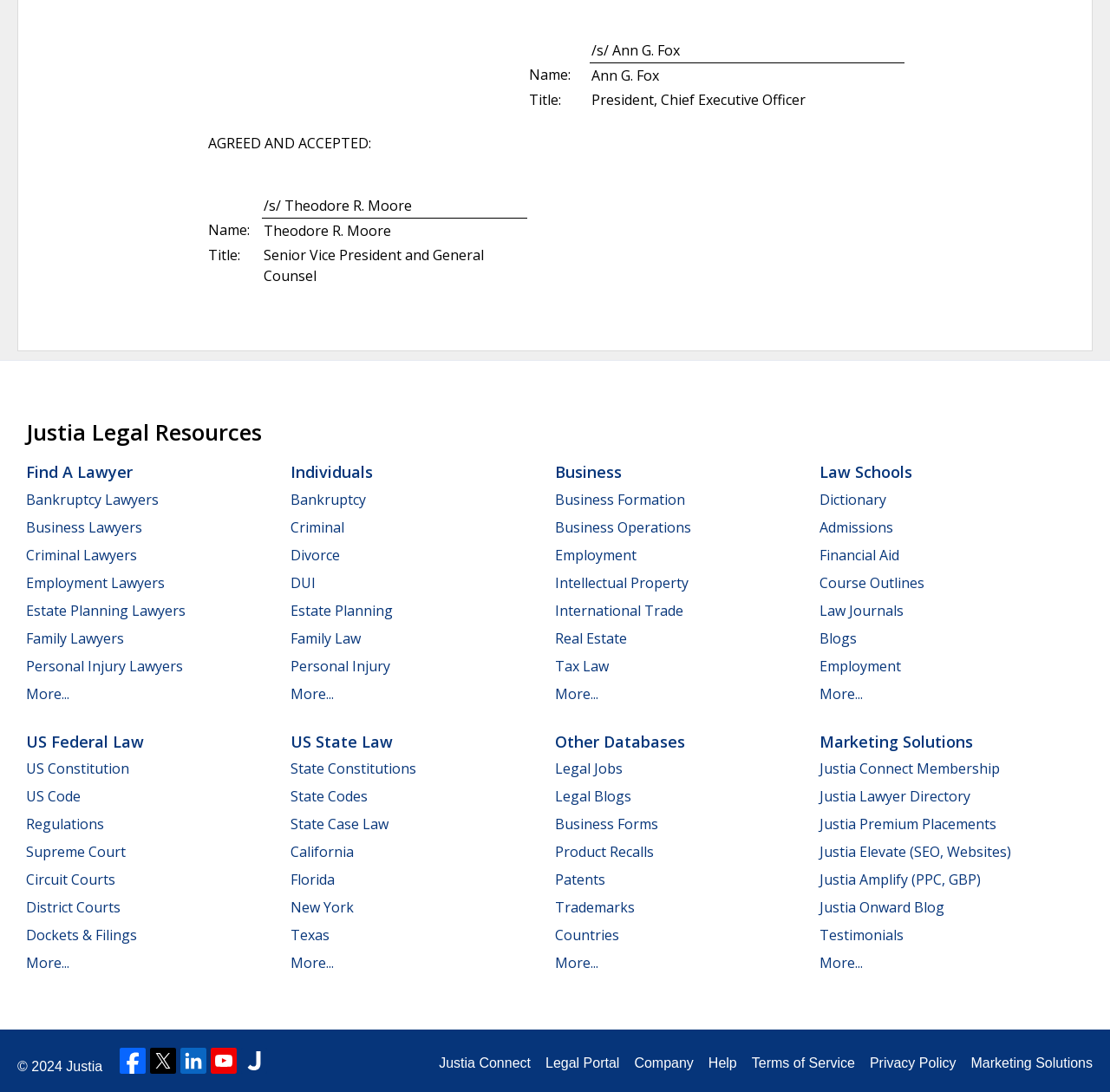What is the name of the person in the second row?
Offer a detailed and exhaustive answer to the question.

I looked at the second row of the table and found the name 'Theodore R. Moore' with the title 'Senior Vice President and General Counsel'.